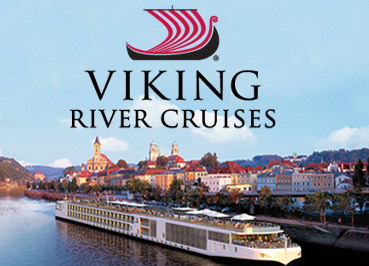What type of experience does Viking River Cruises offer?
Based on the visual information, provide a detailed and comprehensive answer.

The image and caption evoke a sense of adventure and leisure, perfectly embodying the essence of river cruising through scenic destinations, which suggests that Viking River Cruises offers a luxurious and adventurous experience to travelers.